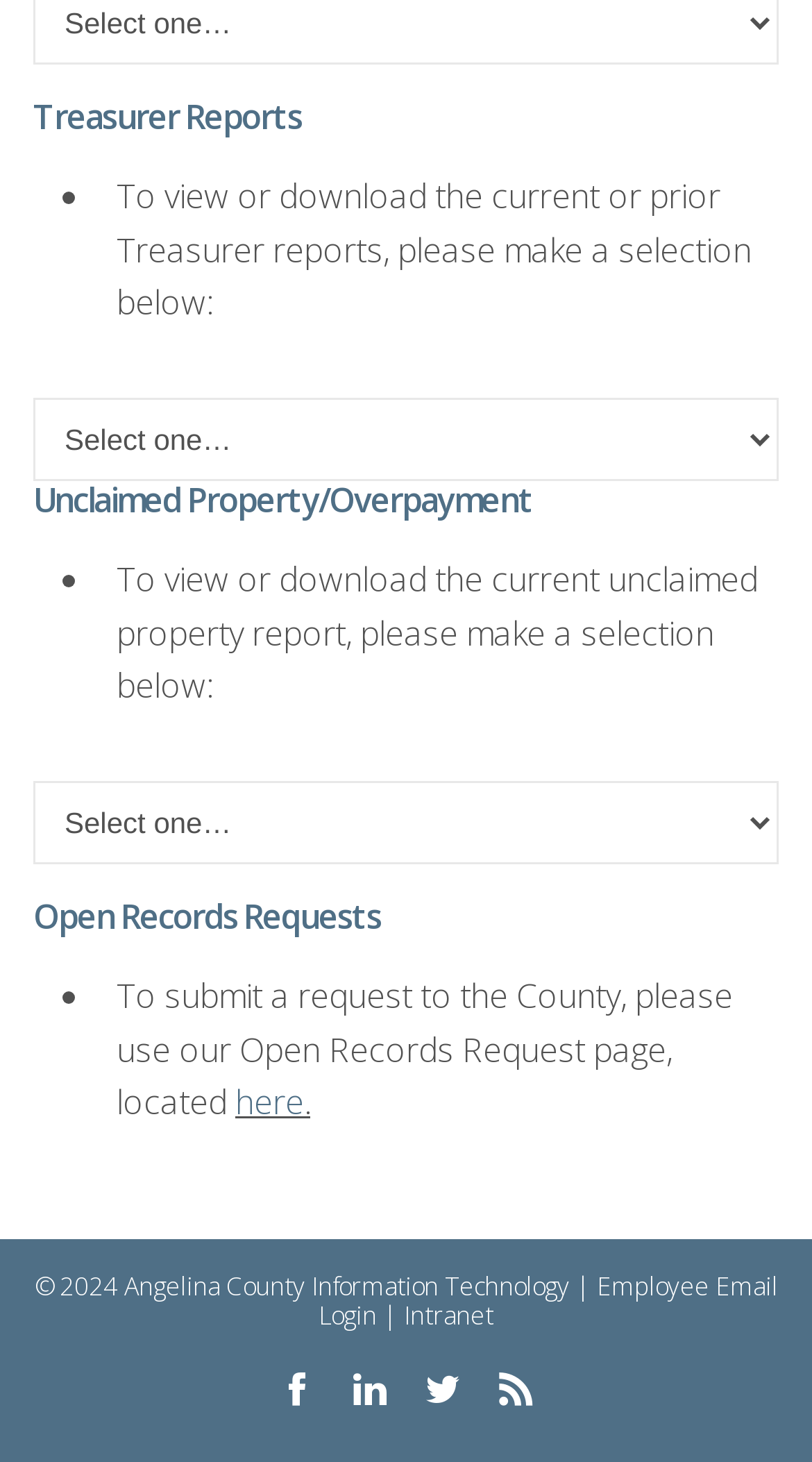What type of reports can be viewed or downloaded from this webpage?
Please respond to the question thoroughly and include all relevant details.

The webpage has a heading 'Treasurer Reports' and a combobox to select the report, indicating that users can view or download treasurer reports from this webpage.